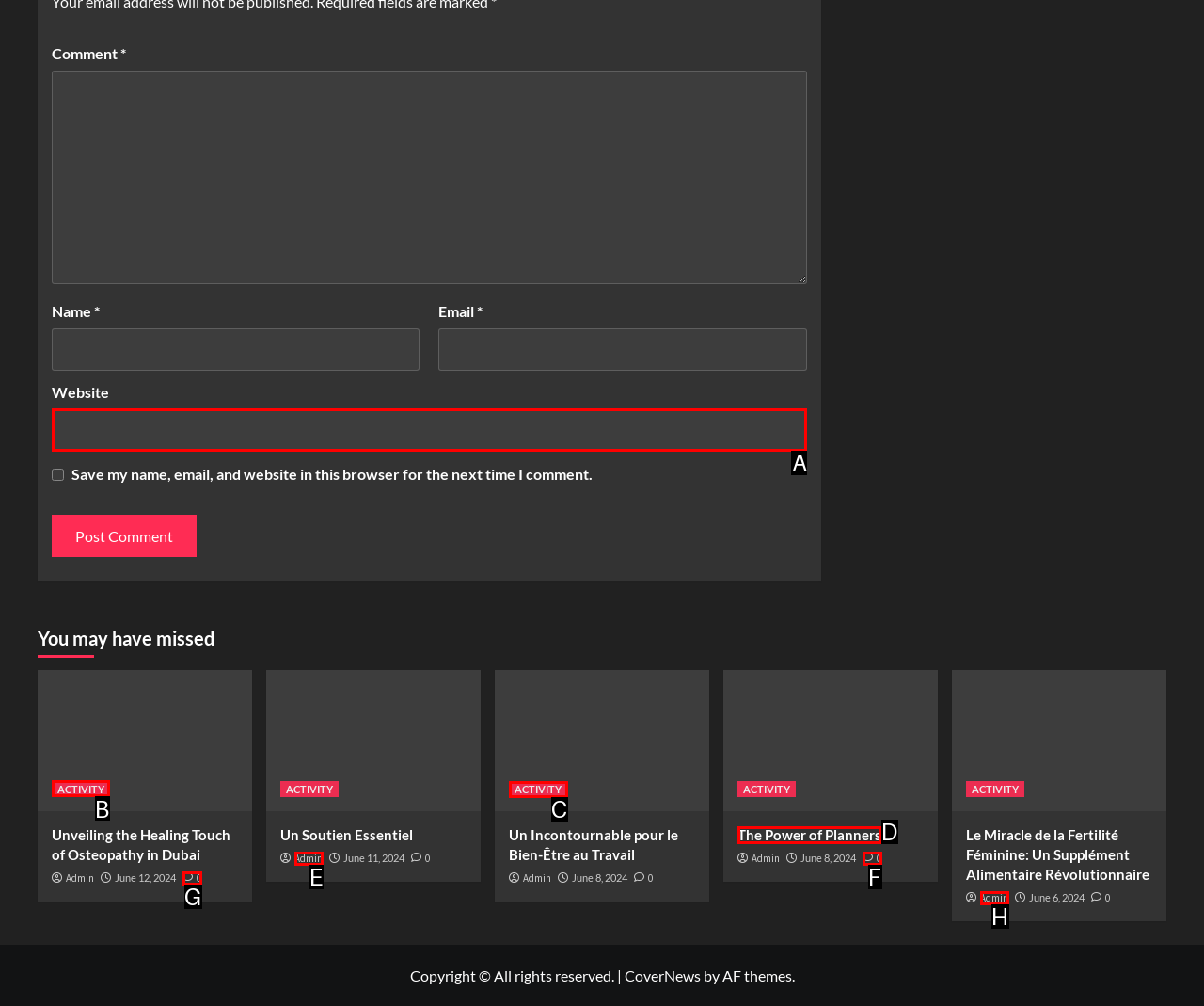For the instruction: View the 'ACTIVITY' page, determine the appropriate UI element to click from the given options. Respond with the letter corresponding to the correct choice.

B